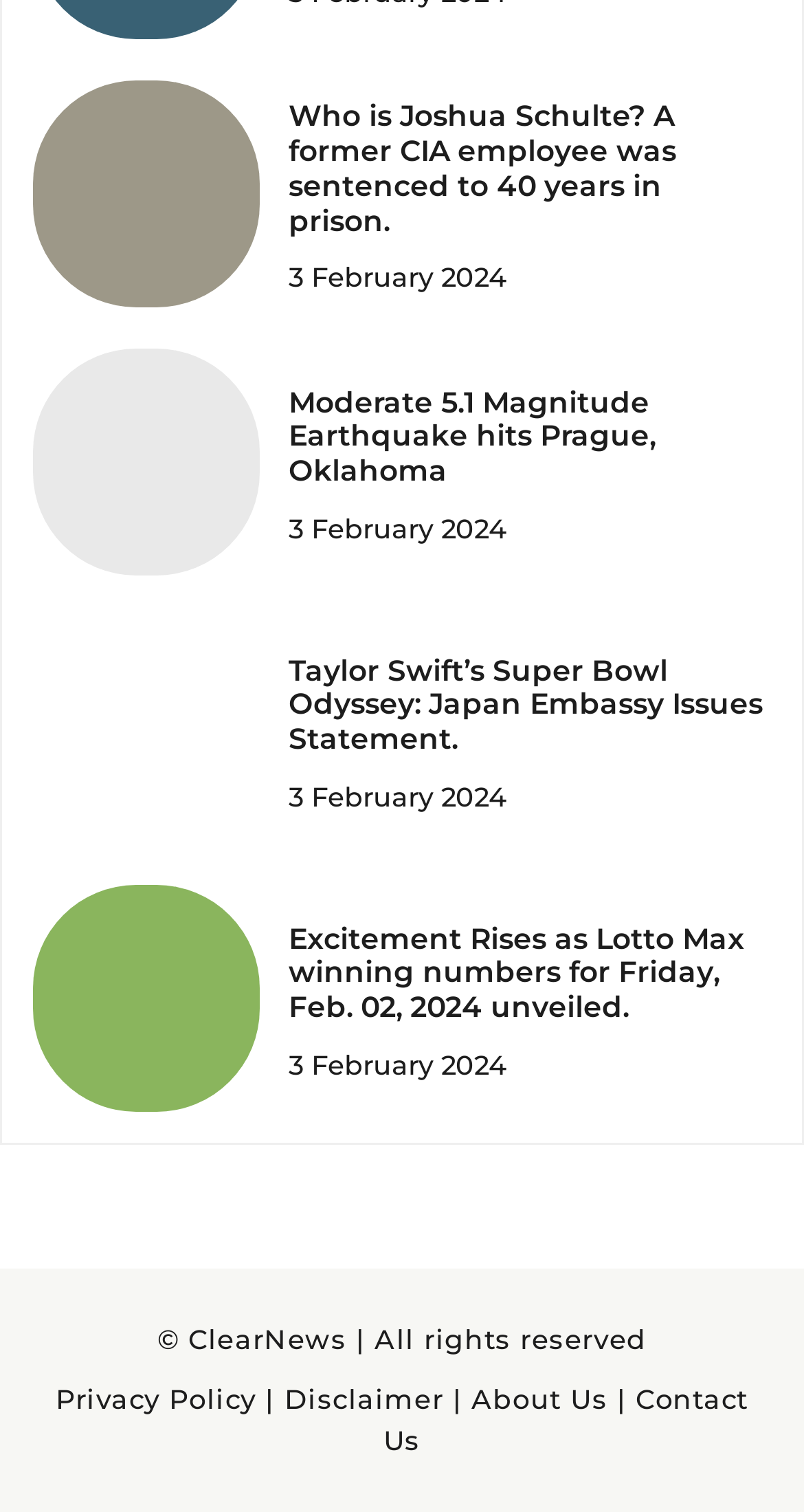Identify the bounding box for the described UI element. Provide the coordinates in (top-left x, top-left y, bottom-right x, bottom-right y) format with values ranging from 0 to 1: About Us

[0.586, 0.915, 0.756, 0.936]